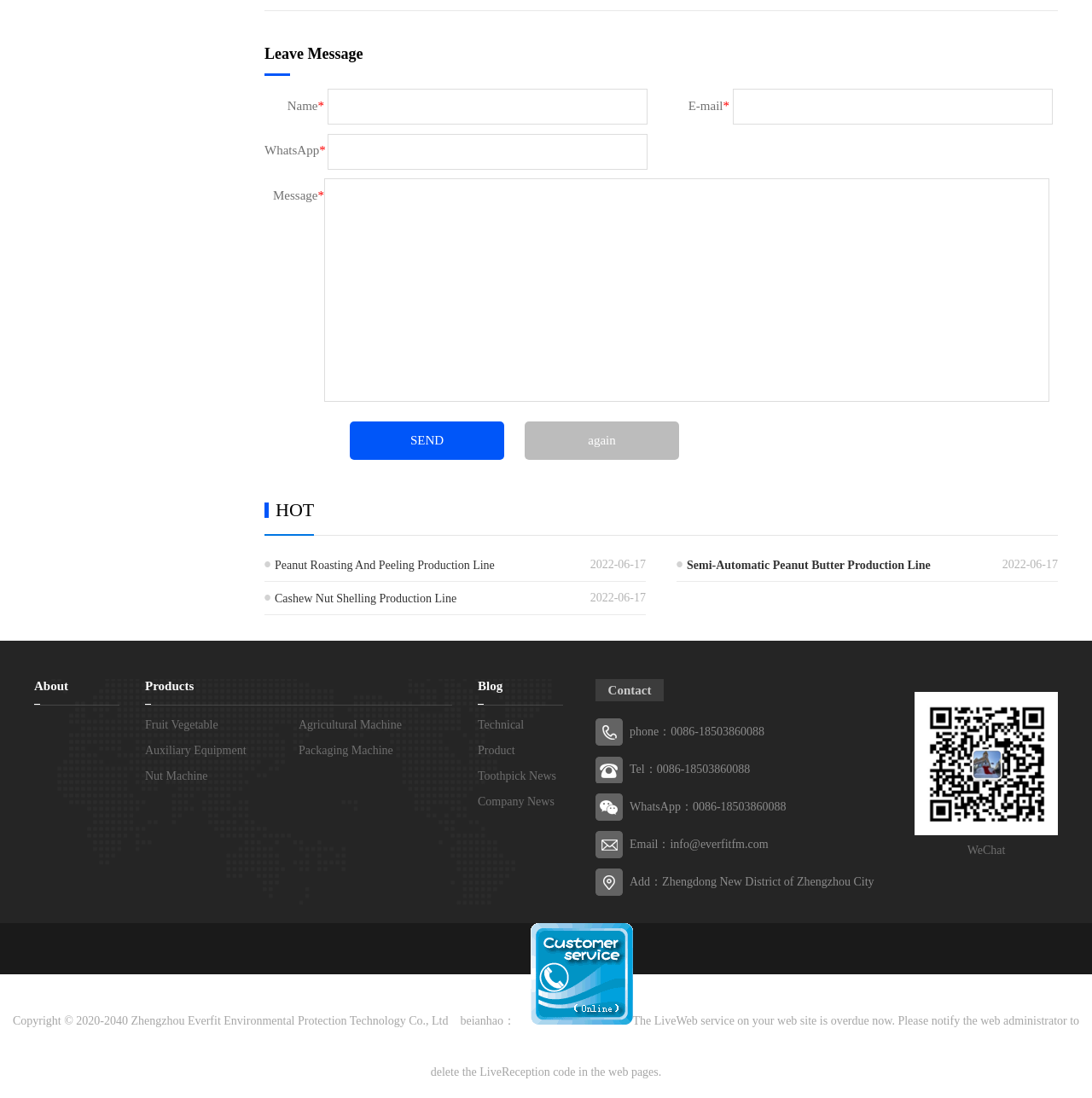Determine the bounding box coordinates of the clickable area required to perform the following instruction: "Enter name". The coordinates should be represented as four float numbers between 0 and 1: [left, top, right, bottom].

[0.3, 0.081, 0.593, 0.114]